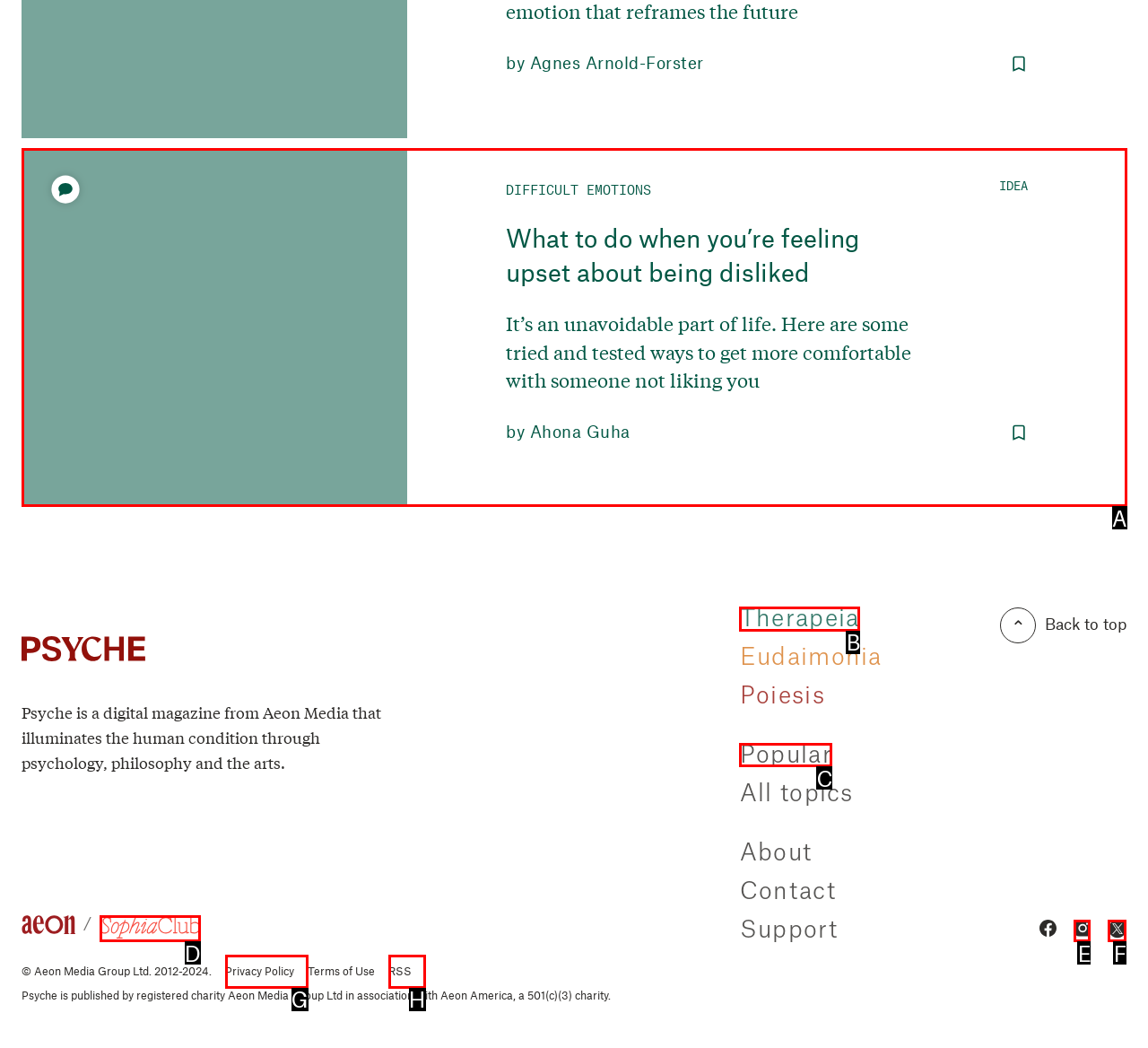Which lettered option should I select to achieve the task: Explore the Therapeia section according to the highlighted elements in the screenshot?

B